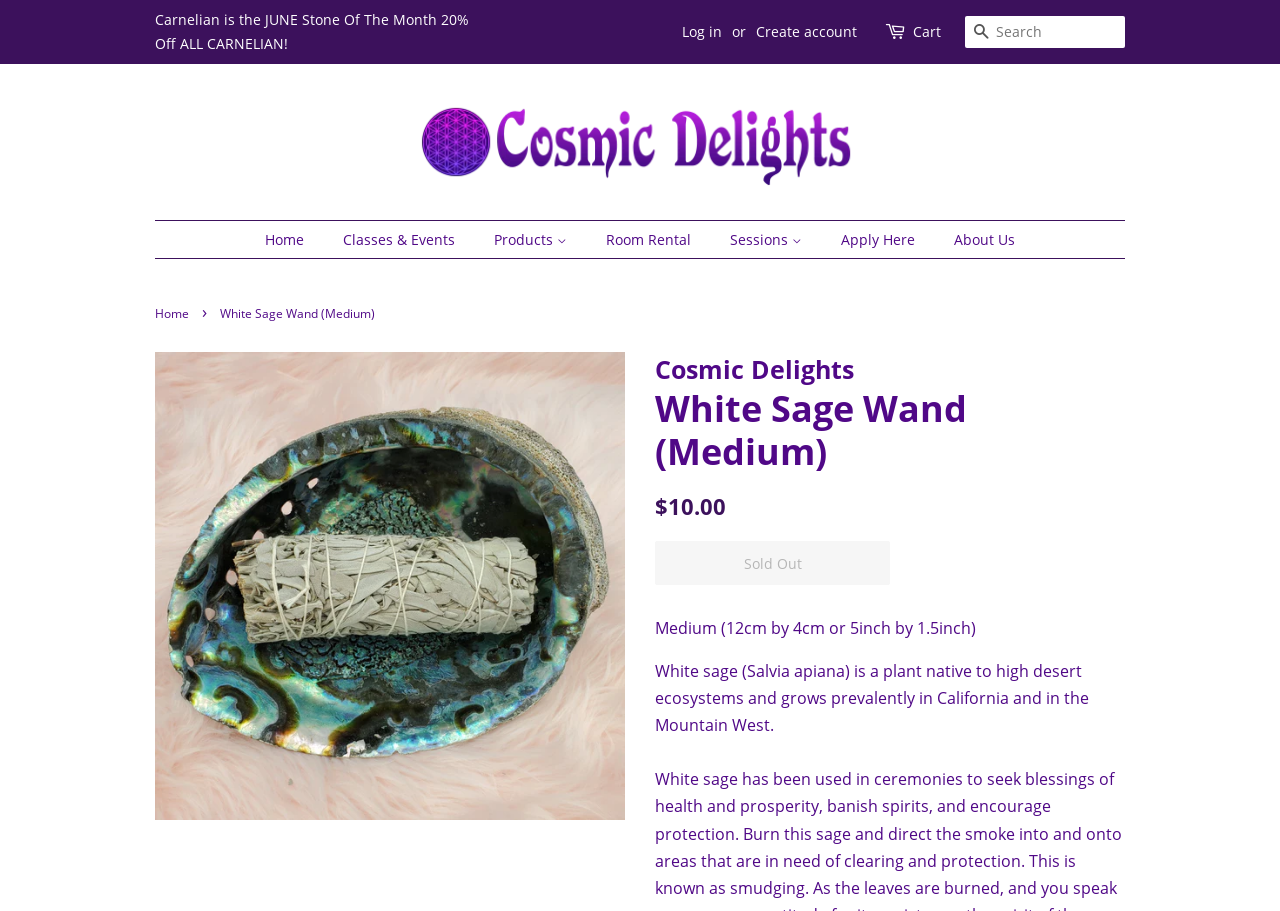Locate the bounding box coordinates of the element that needs to be clicked to carry out the instruction: "Click Yes to indicate you found what you were looking for". The coordinates should be given as four float numbers ranging from 0 to 1, i.e., [left, top, right, bottom].

None